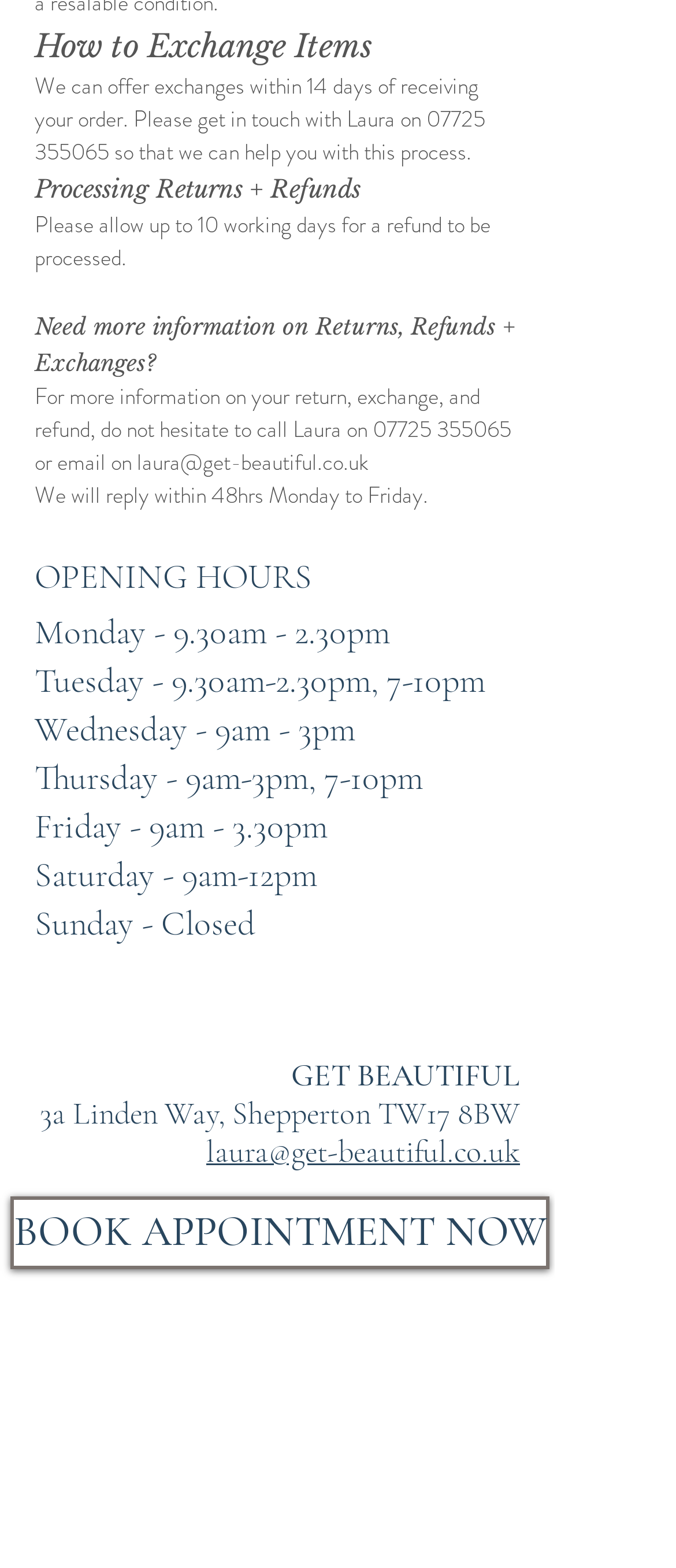Predict the bounding box coordinates of the area that should be clicked to accomplish the following instruction: "Visit Facebook page". The bounding box coordinates should consist of four float numbers between 0 and 1, i.e., [left, top, right, bottom].

[0.295, 0.616, 0.403, 0.662]